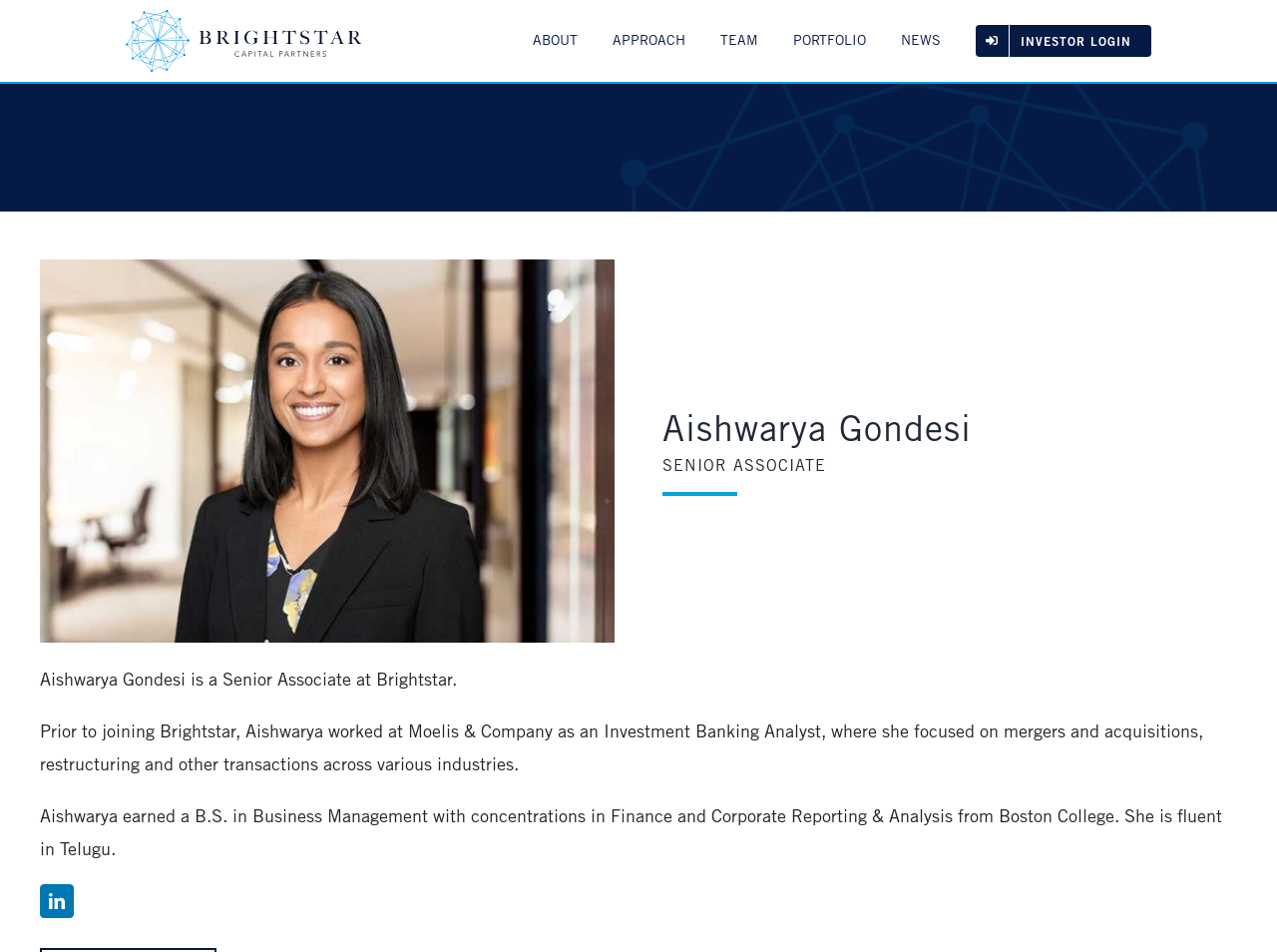What is the language Aishwarya is fluent in?
Answer the question with a thorough and detailed explanation.

I found the answer by reading the StaticText element that describes Aishwarya's language proficiency, which mentions that she is fluent in Telugu.